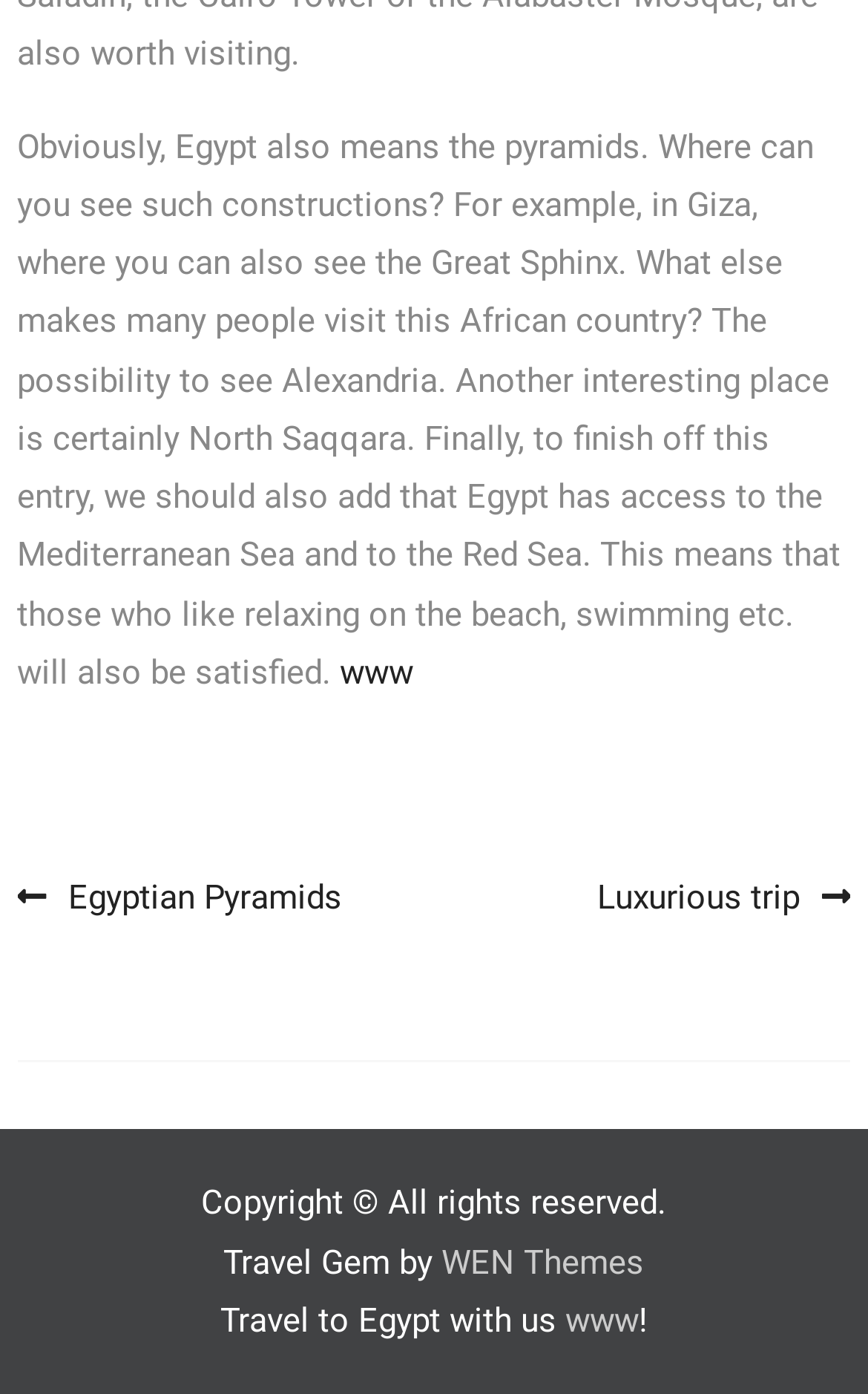What is the name of the theme provider? Observe the screenshot and provide a one-word or short phrase answer.

WEN Themes